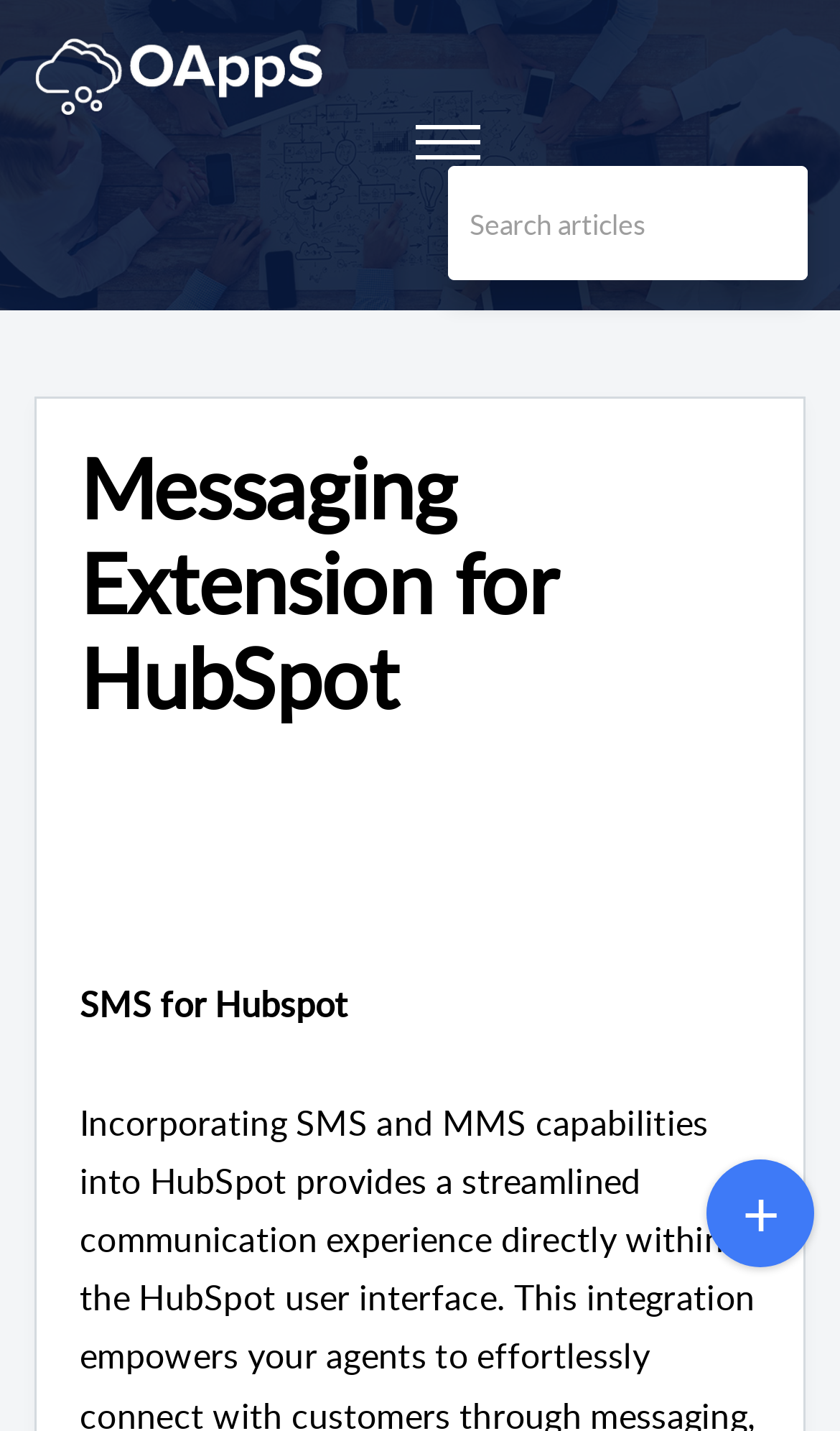Is the search bar located at the top of the page?
Respond to the question with a well-detailed and thorough answer.

Based on the bounding box coordinates, the search bar is located at the top of the page, with a y1 coordinate of 0.116, indicating that it is positioned near the top of the webpage.